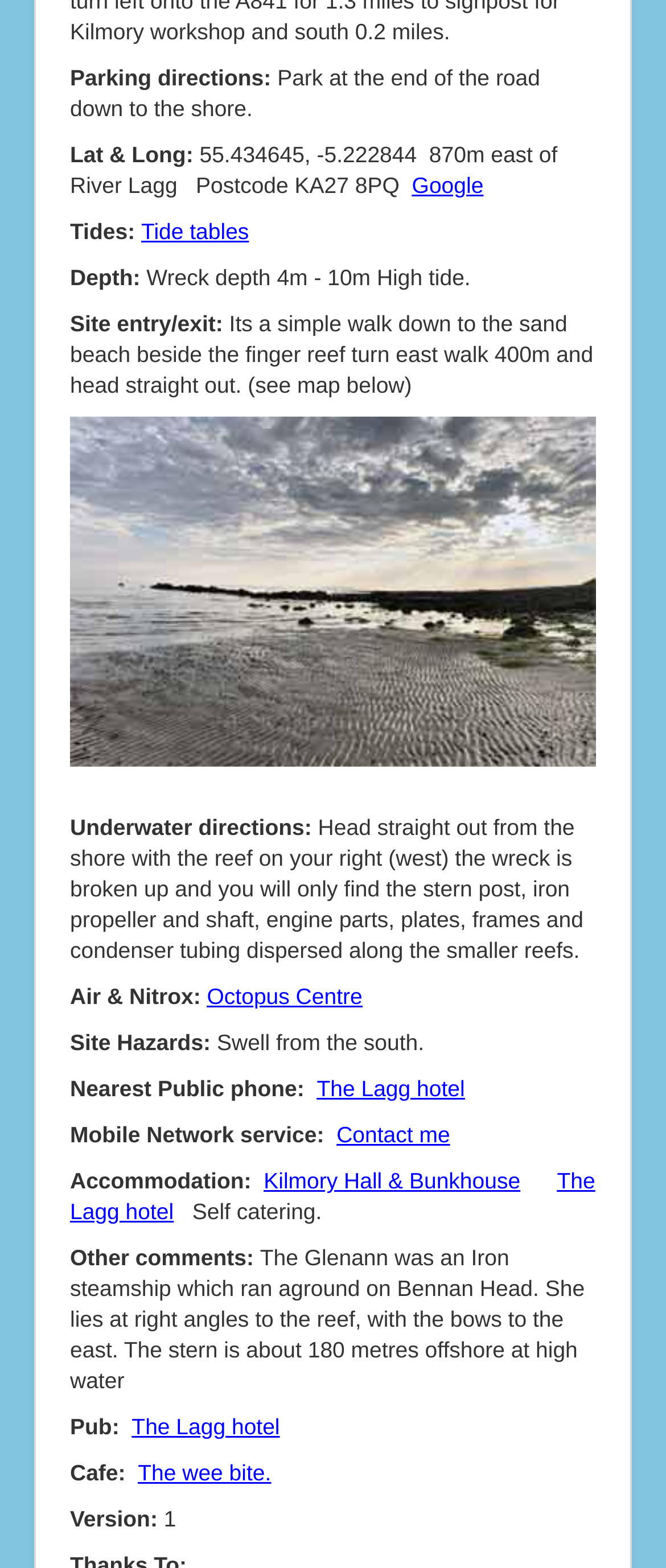Indicate the bounding box coordinates of the clickable region to achieve the following instruction: "Visit Octopus Centre."

[0.311, 0.627, 0.544, 0.644]